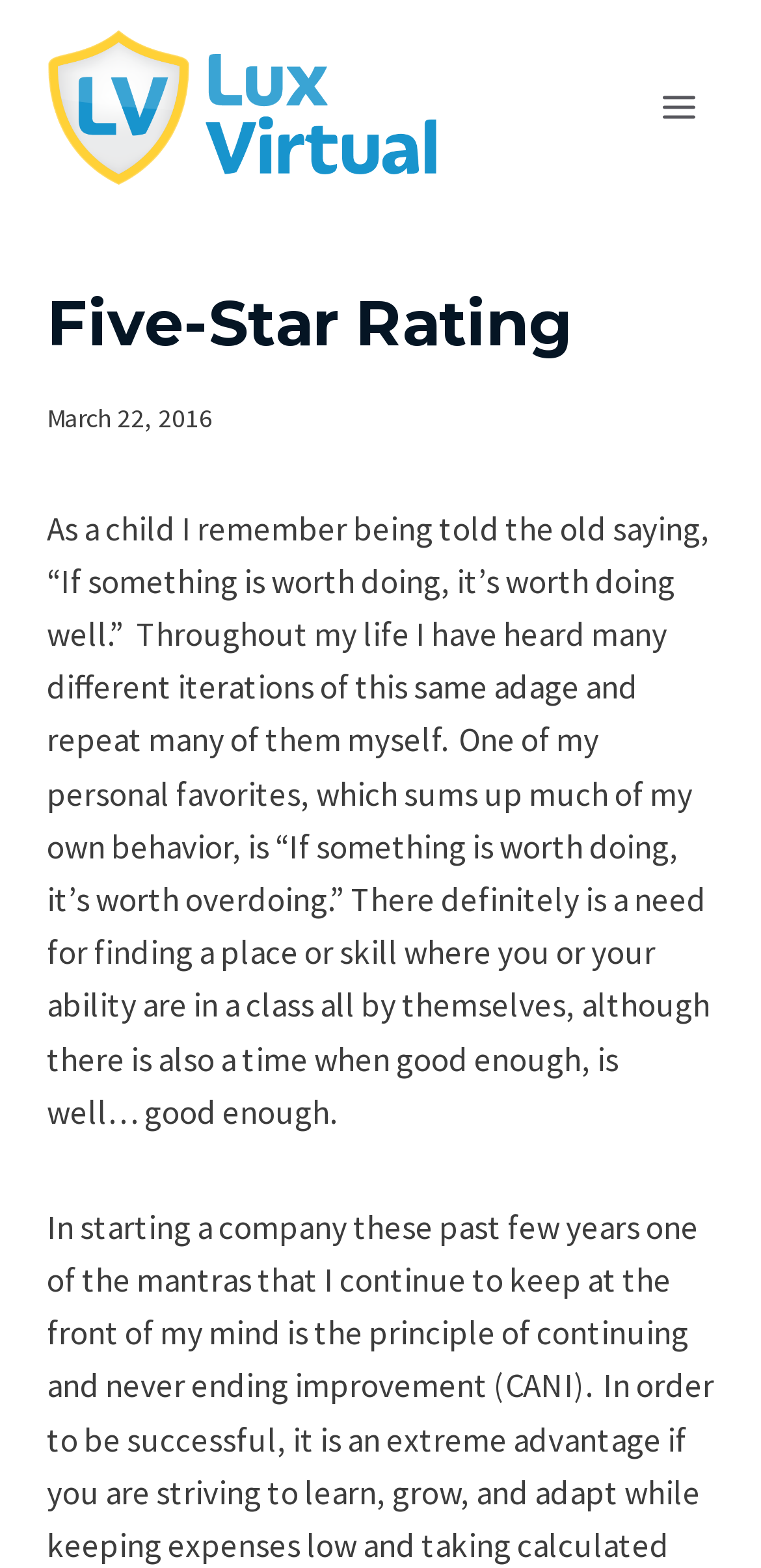Present a detailed account of what is displayed on the webpage.

The webpage is about the concept of five-star ratings and its importance in business relationships. At the top left of the page, there is a link and an image with the text "Lux Virtual". On the top right, there is a button to open a menu. Below the top section, there is a header with a heading that reads "Five-Star Rating" and a time stamp indicating the date "March 22, 2016". 

Below the header, there is a block of text that discusses the importance of doing things well and finding one's niche. The text is a personal reflection on the idea that if something is worth doing, it's worth doing well, and how this concept has been repeated in different ways throughout the author's life. The text takes up most of the page's content area.